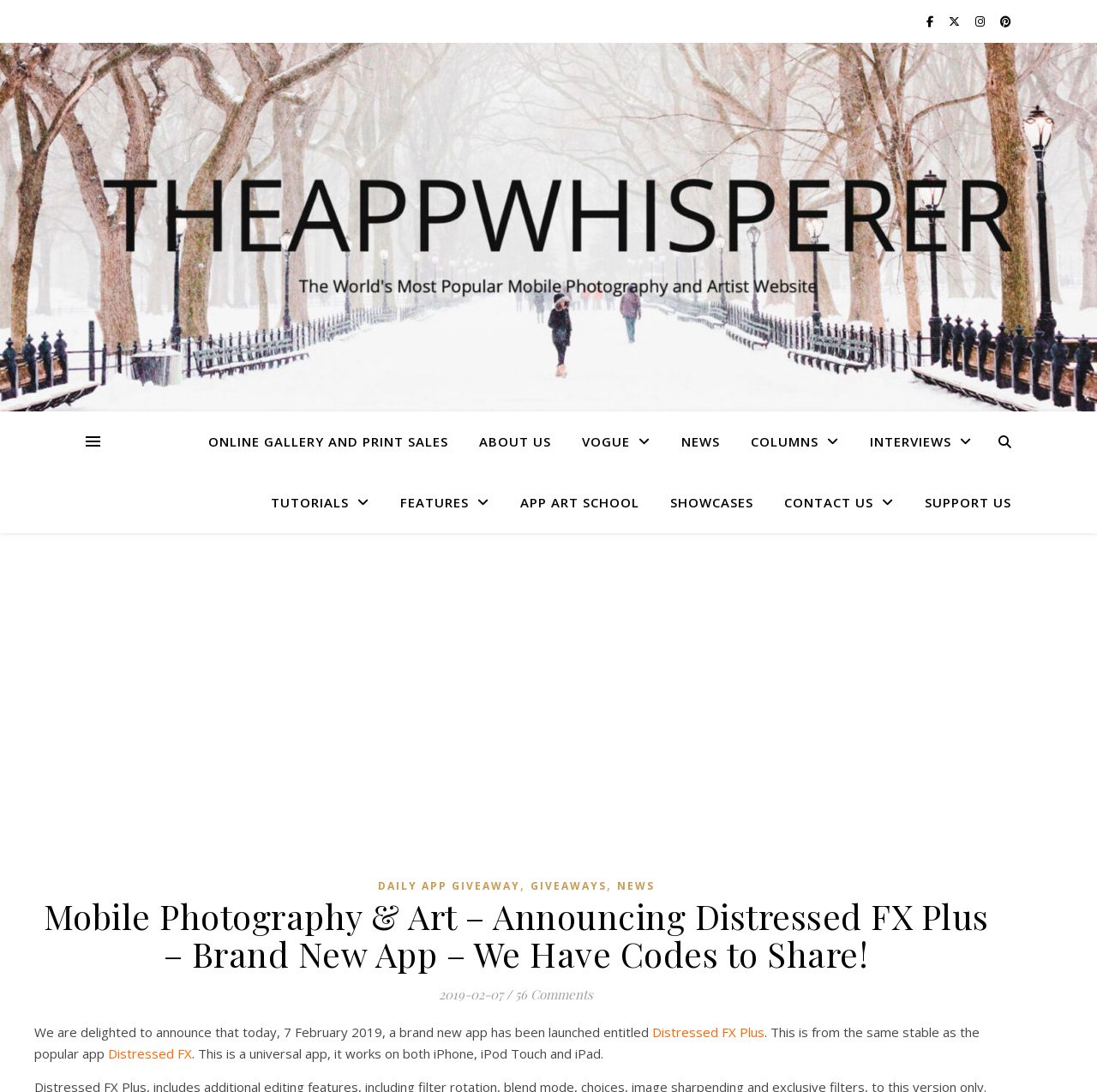Find the bounding box coordinates of the clickable element required to execute the following instruction: "Check DAILY APP GIVEAWAY". Provide the coordinates as four float numbers between 0 and 1, i.e., [left, top, right, bottom].

[0.344, 0.802, 0.474, 0.822]